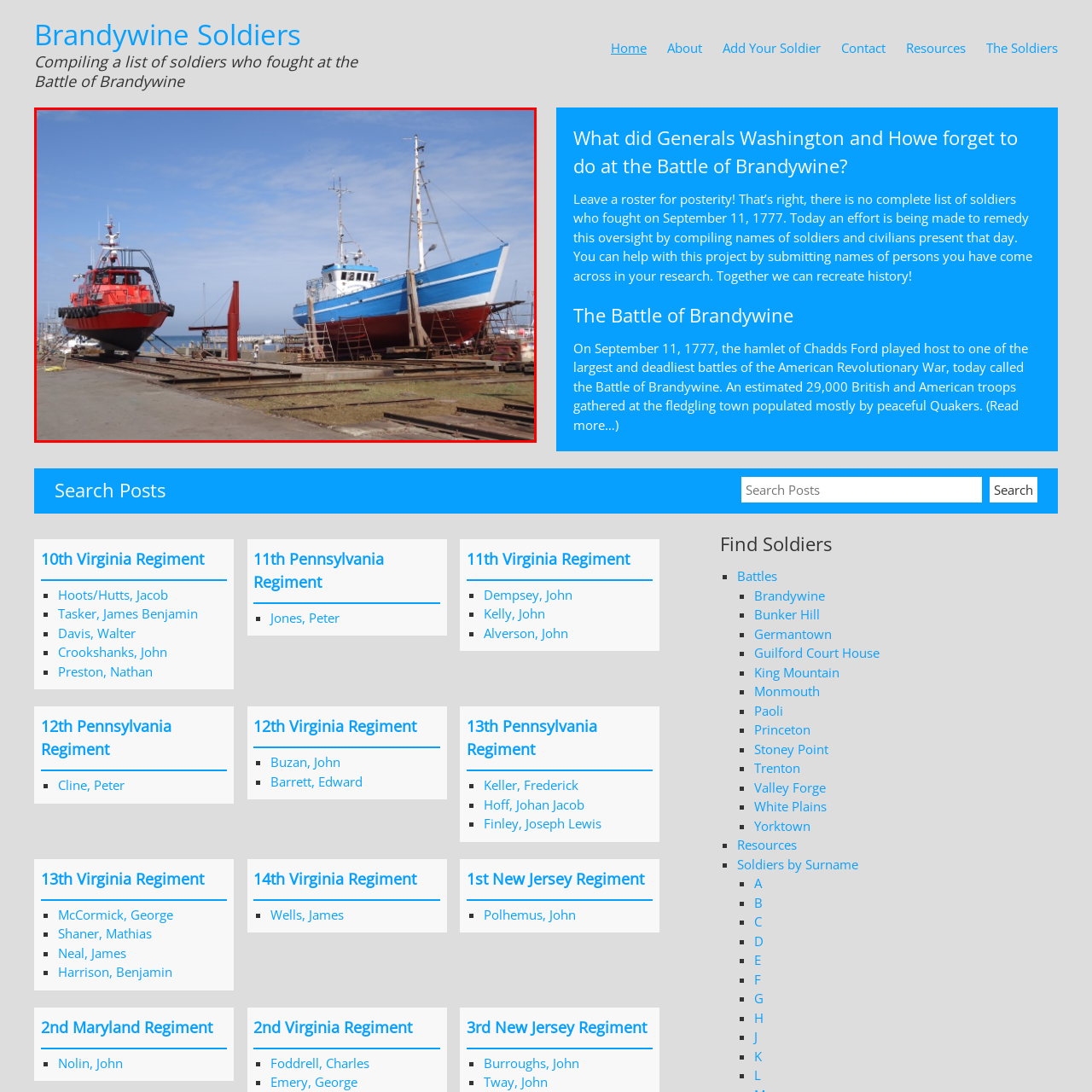Generate a detailed caption for the image within the red outlined area.

The image showcases a serene harbor scene featuring two boats prominently displayed on land. On the left, a striking red vessel stands out with its sturdy build, equipped with life-saving gear and industrial features typical of rescue or utility boats. It appears to be situated on a boat ramp, ready for deployment. To the right, a larger blue fishing boat displays a classic design, resting on supports while dry-docked for maintenance. The backdrop includes a clear blue sky, with wisps of clouds, enhancing the coastal atmosphere, while the distant view of the ocean adds depth to the scene. This juxtaposition of the two boats highlights the diverse activities and maintenance routines occurring within a vibrant harbor setting.